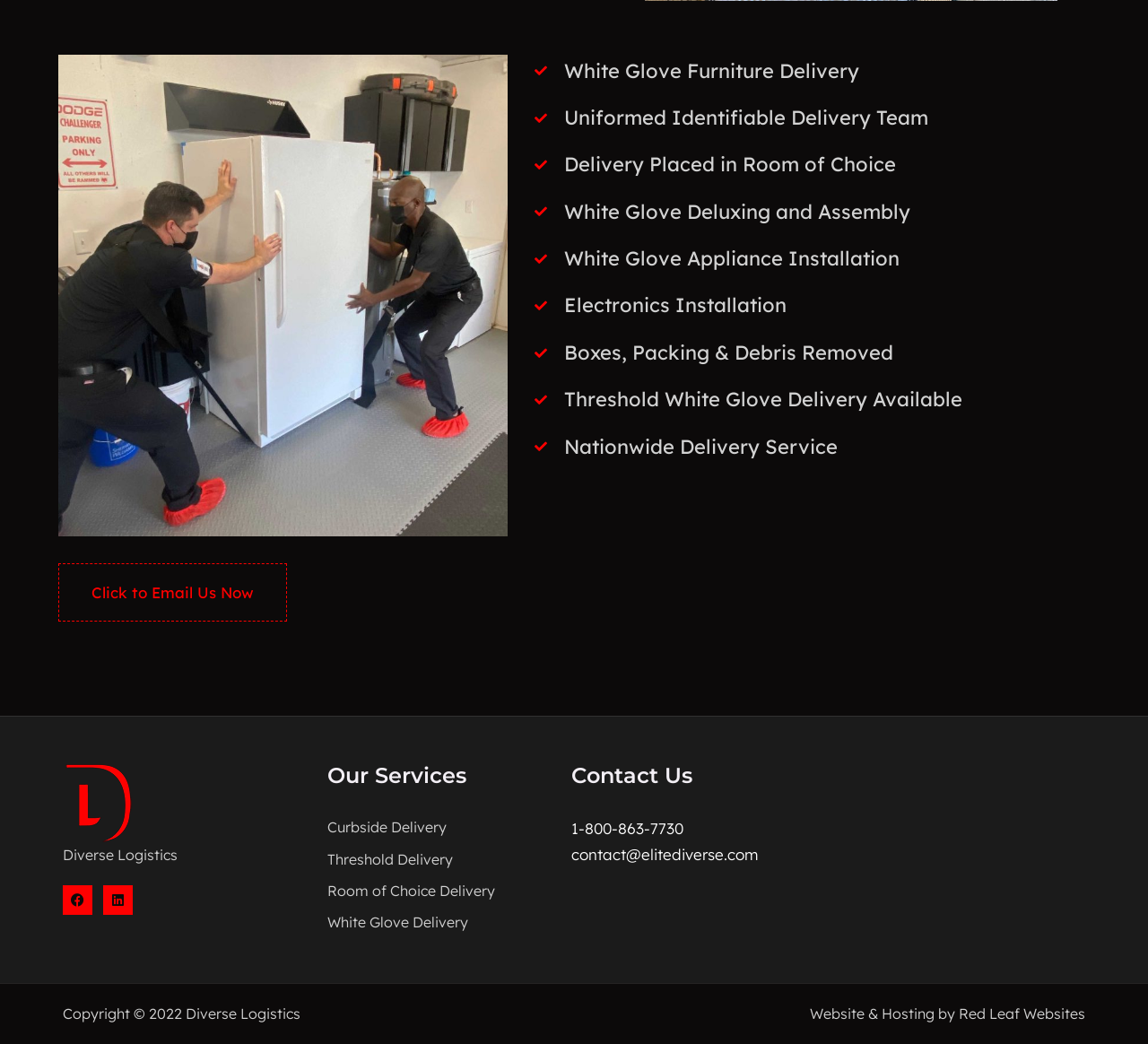Please identify the bounding box coordinates of the area I need to click to accomplish the following instruction: "Contact us by phone".

[0.498, 0.785, 0.595, 0.803]